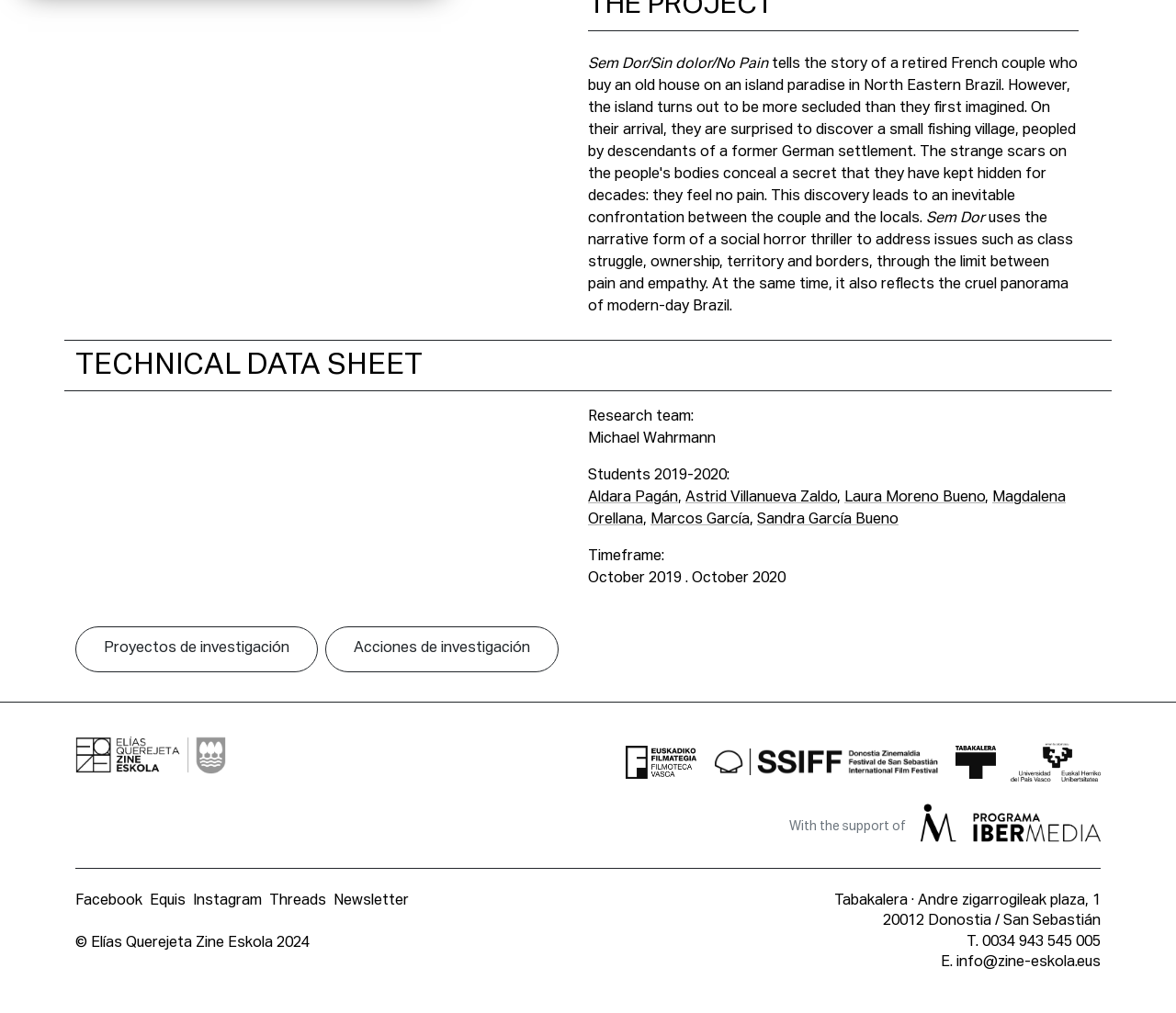Please identify the bounding box coordinates of the element that needs to be clicked to perform the following instruction: "Click the 'Acciones de investigación' button".

[0.277, 0.619, 0.475, 0.664]